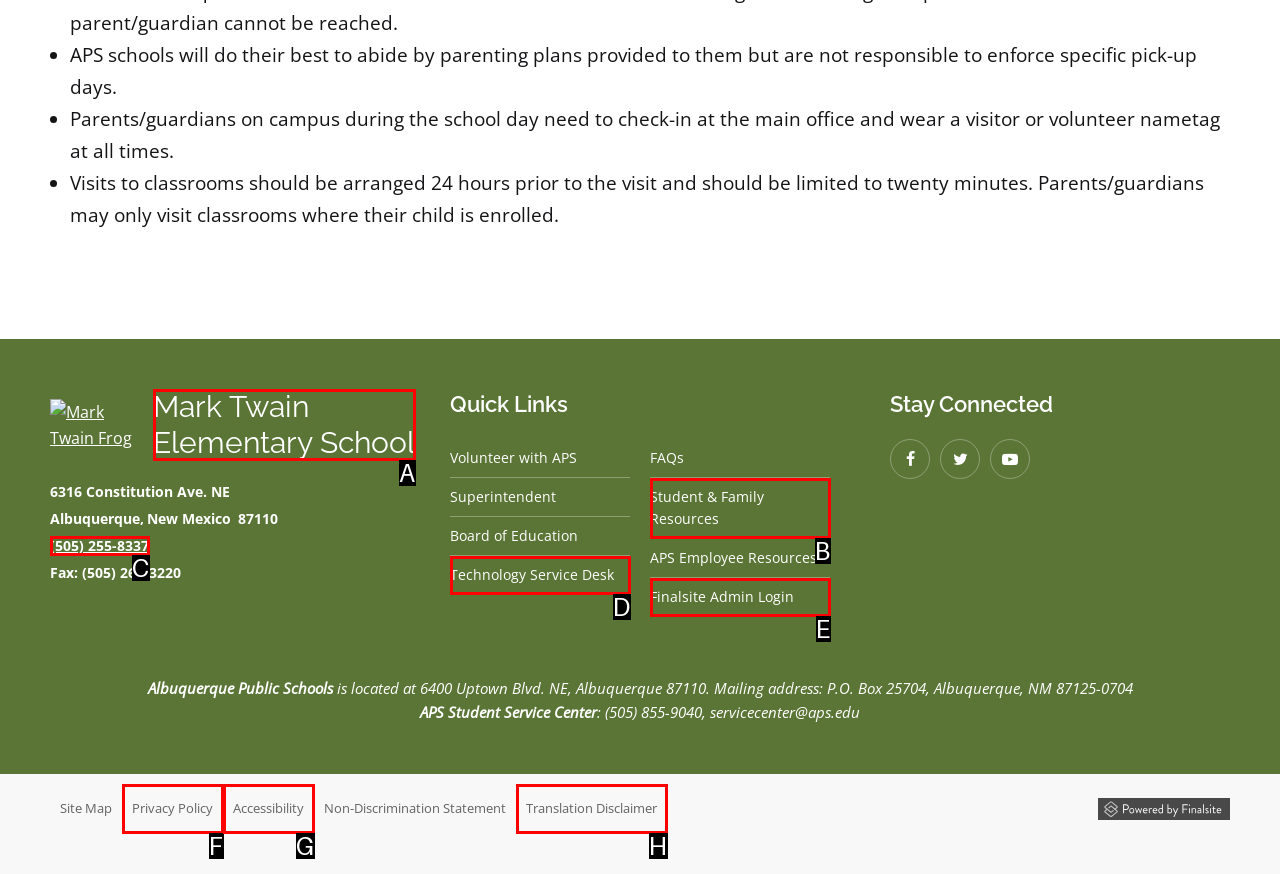Point out the option that aligns with the description: (505) 255-8337
Provide the letter of the corresponding choice directly.

C